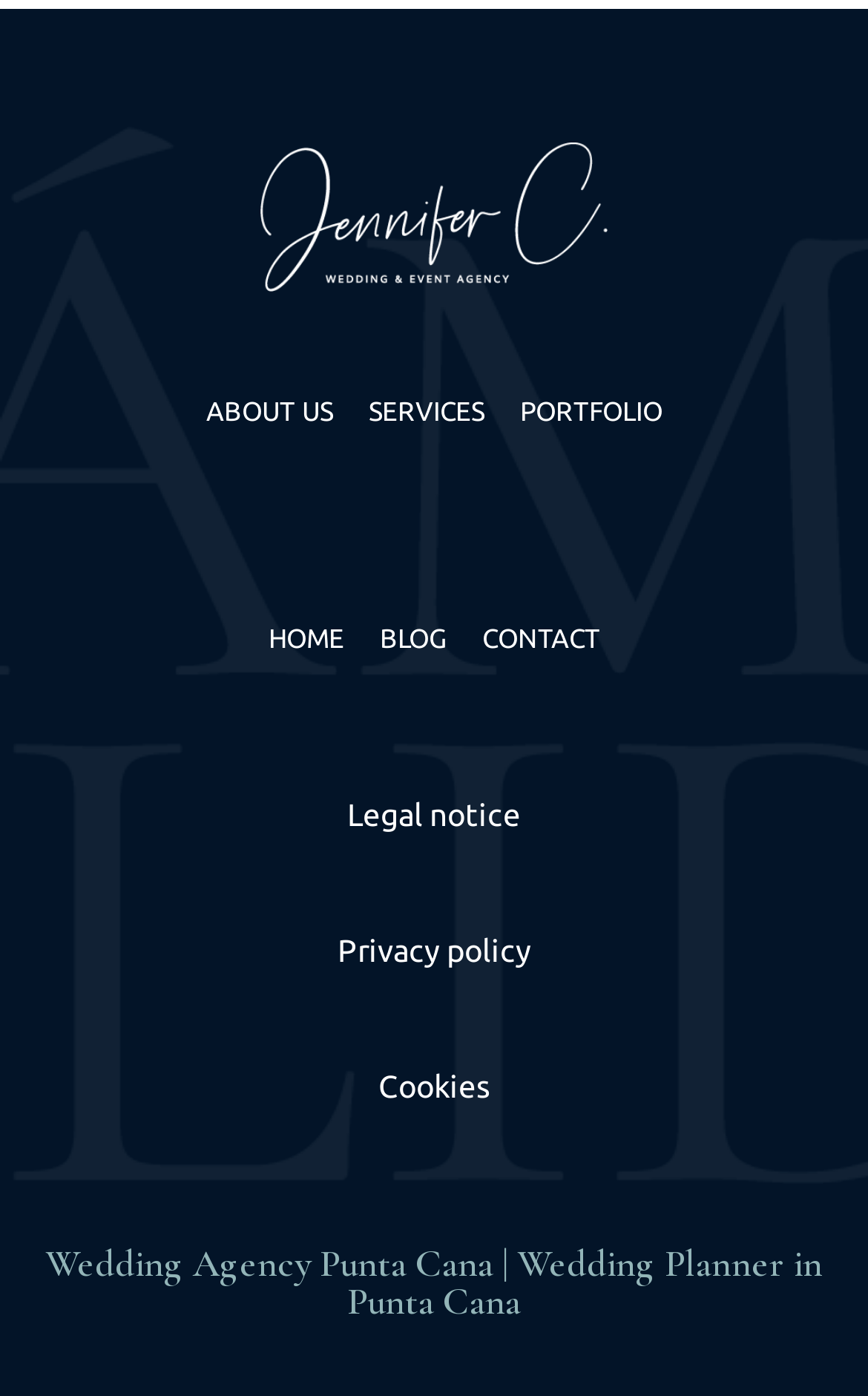Determine the bounding box coordinates of the clickable element to achieve the following action: 'contact the wedding planner'. Provide the coordinates as four float values between 0 and 1, formatted as [left, top, right, bottom].

[0.555, 0.443, 0.691, 0.471]